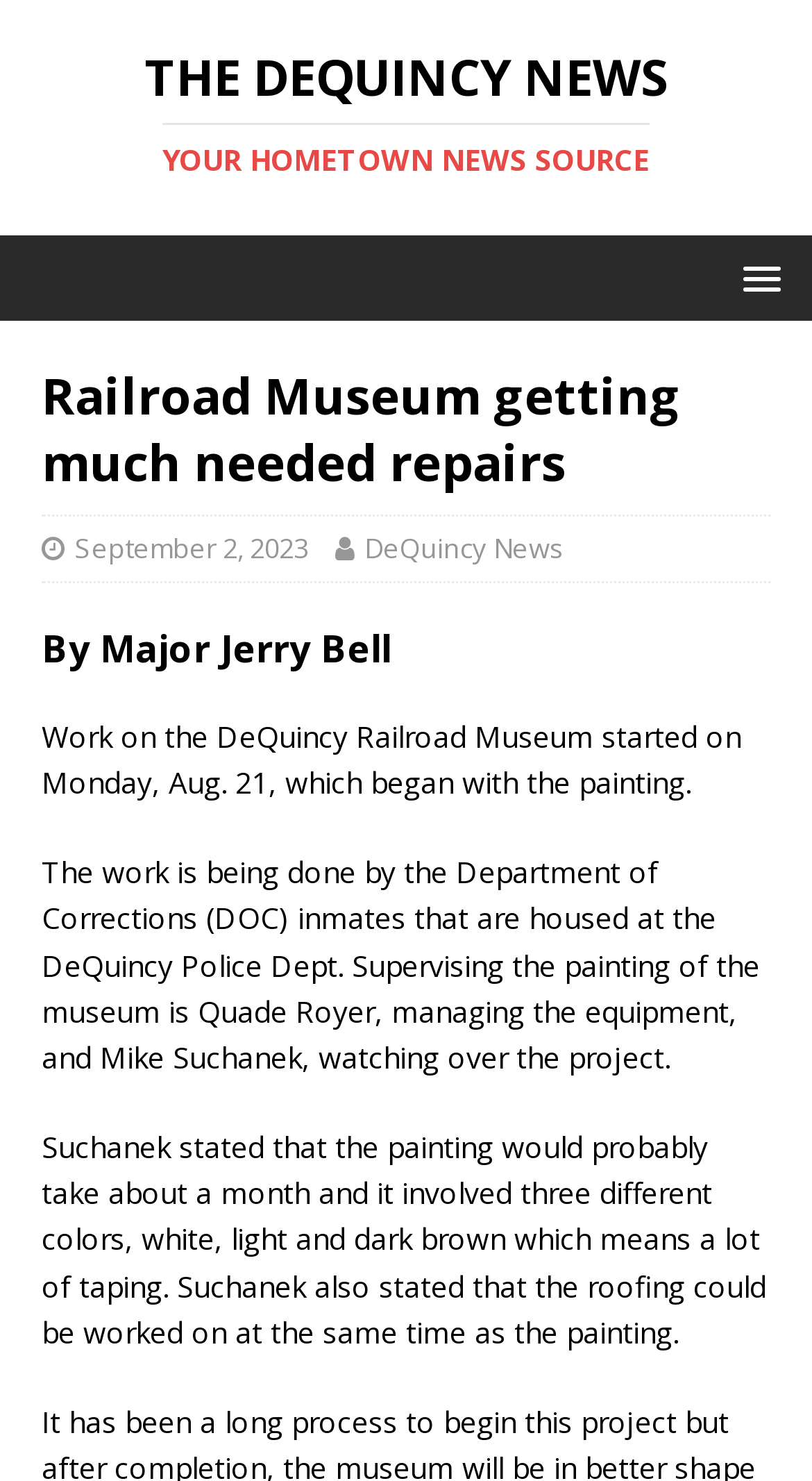Based on the image, please elaborate on the answer to the following question:
Where are the DOC inmates housed?

The webpage mentions that 'the Department of Corrections (DOC) inmates that are housed at the DeQuincy Police Dept...' which indicates that the DOC inmates are housed at the DeQuincy Police Department.